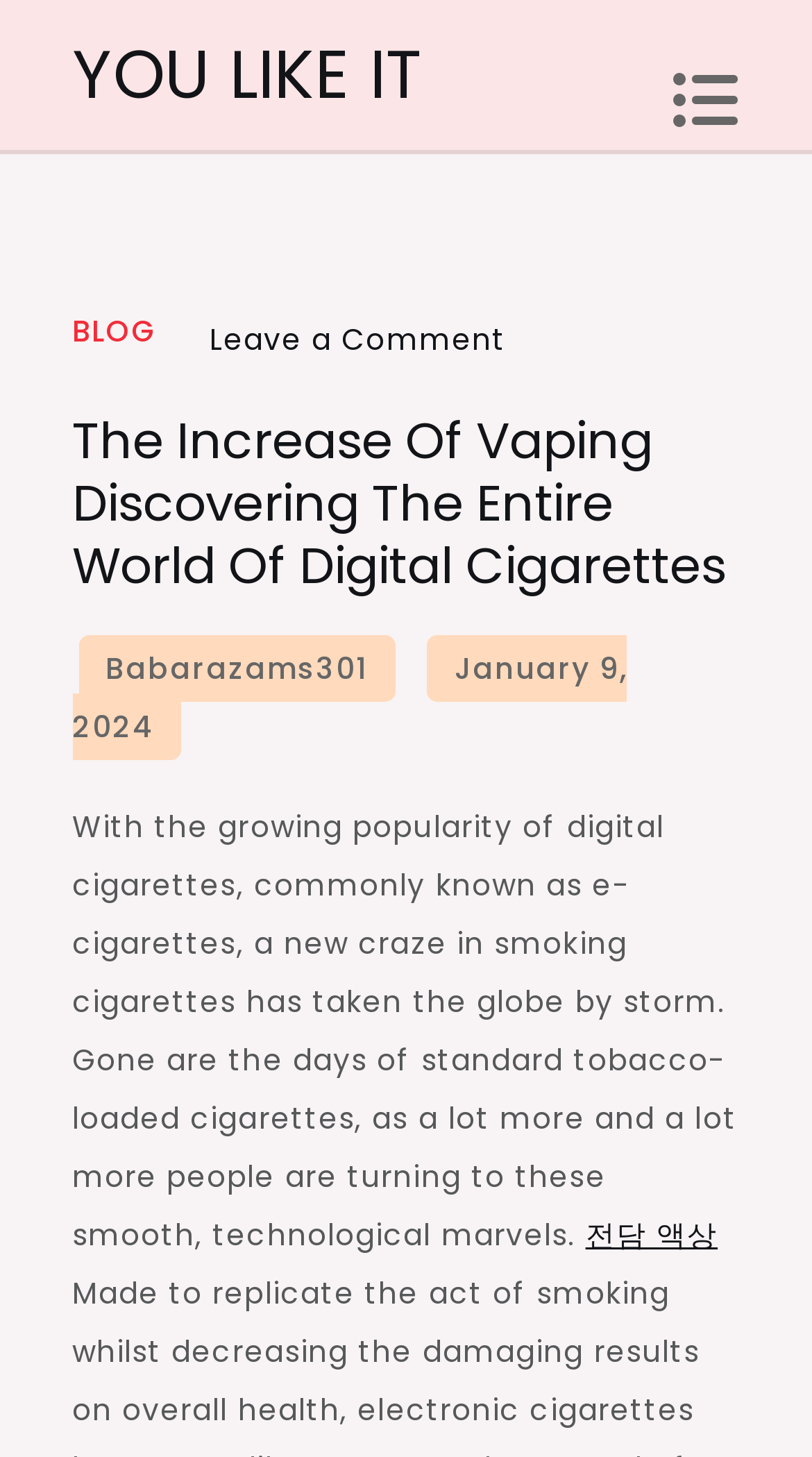What is the date of the article?
Based on the visual information, provide a detailed and comprehensive answer.

The date of the article can be found by looking at the link 'January 9, 2024' which is likely to be the date the article was published.